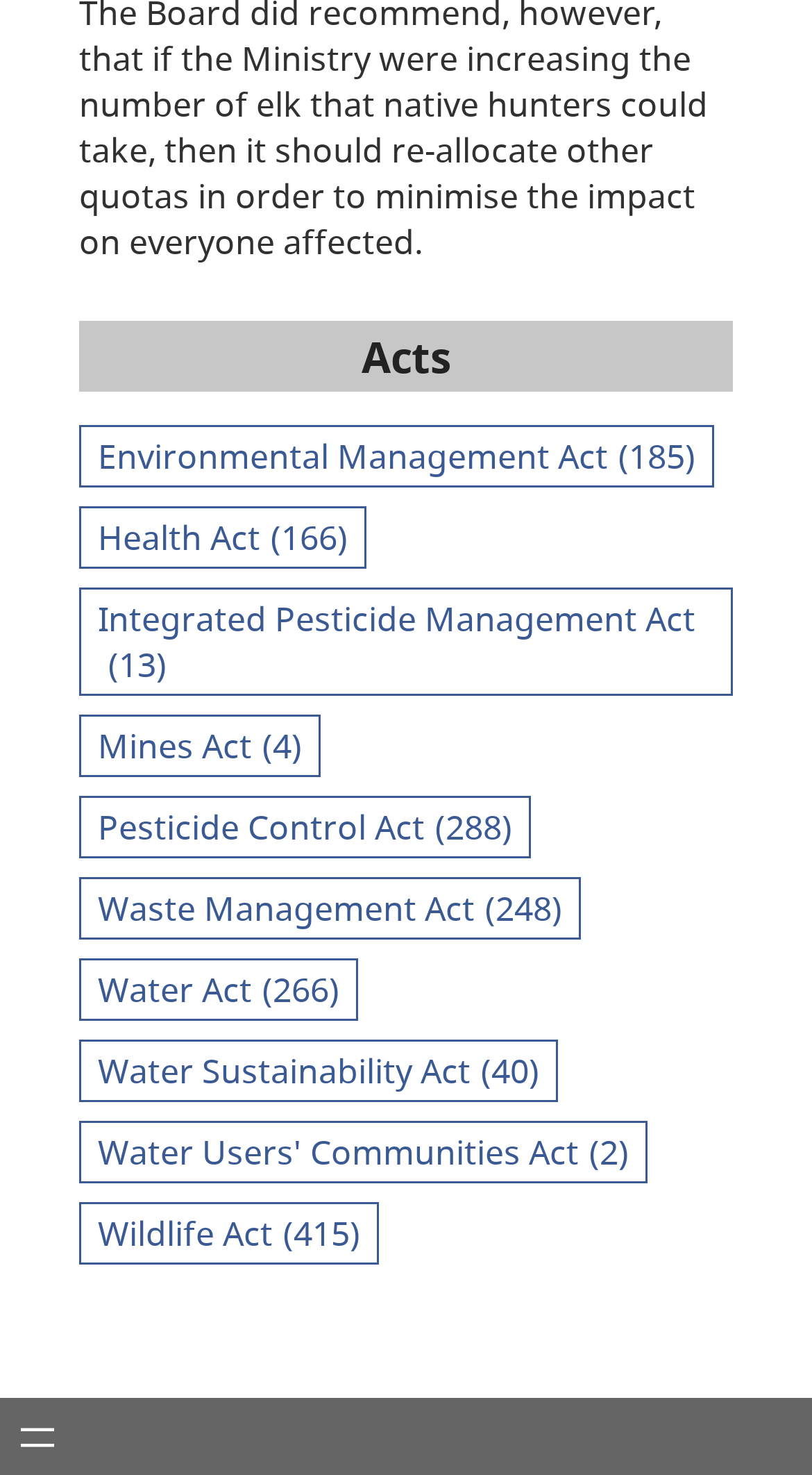Please identify the bounding box coordinates of the area I need to click to accomplish the following instruction: "Open menu".

[0.016, 0.957, 0.078, 0.991]